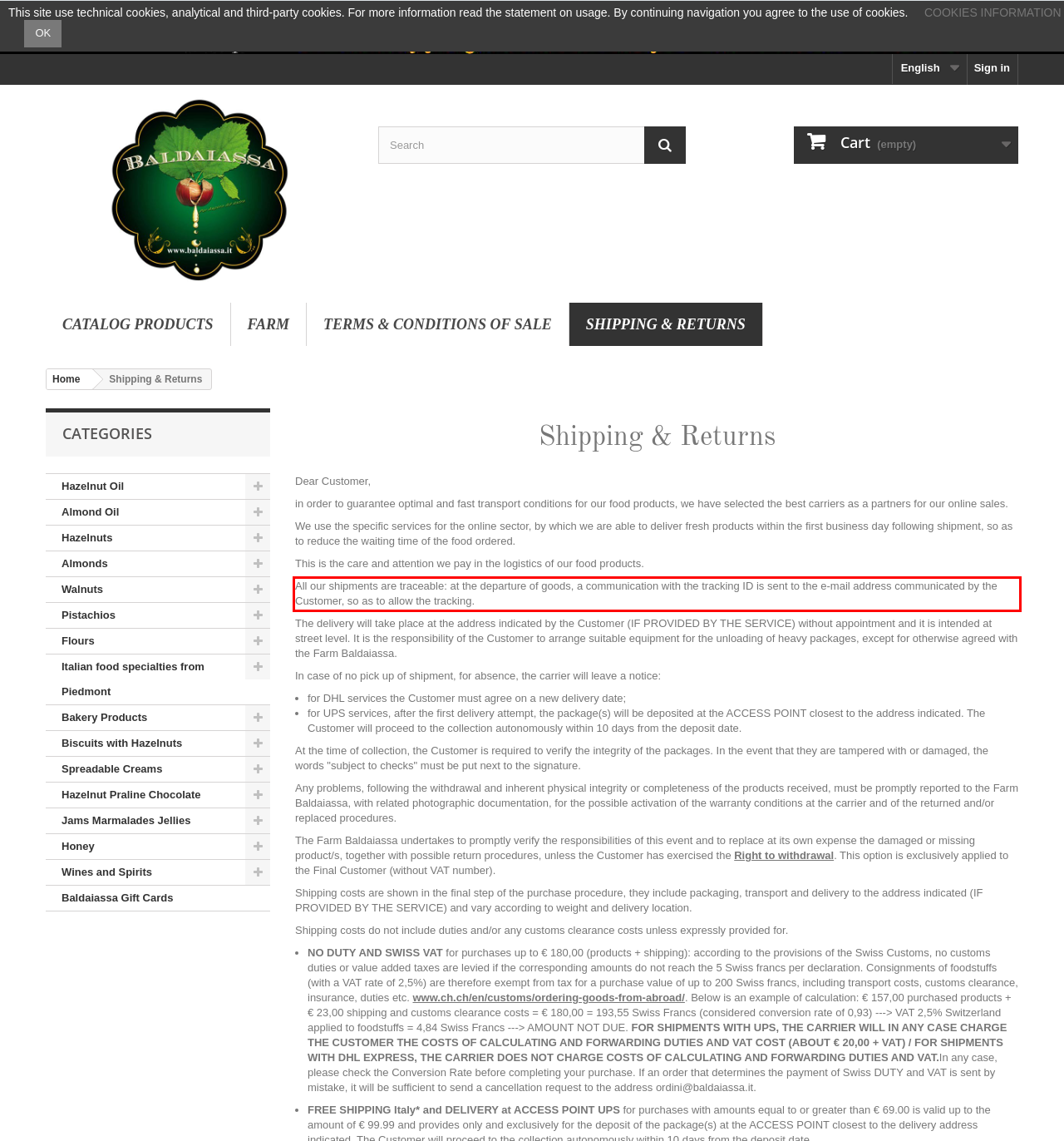Perform OCR on the text inside the red-bordered box in the provided screenshot and output the content.

All our shipments are traceable: at the departure of goods, a communication with the tracking ID is sent to the e-mail address communicated by the Customer, so as to allow the tracking.